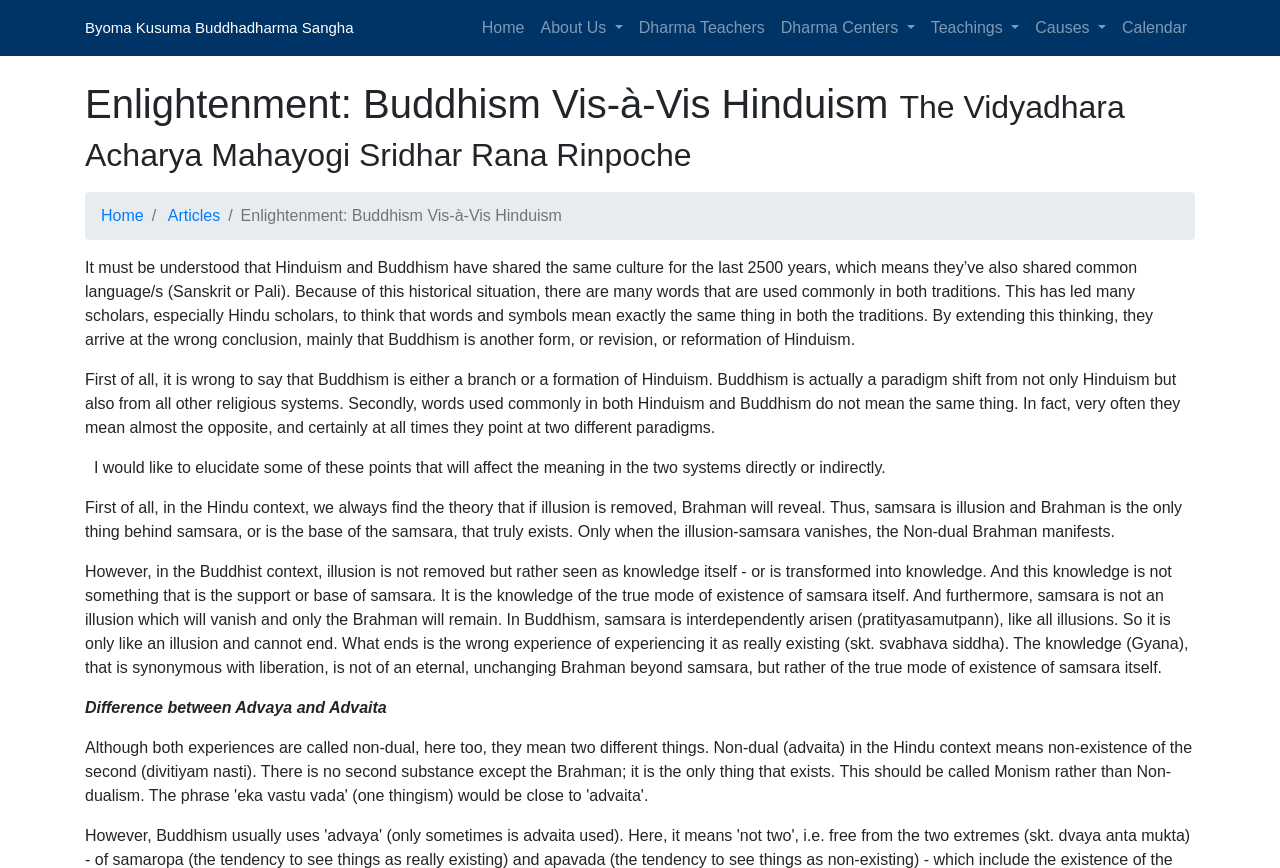Determine the bounding box coordinates of the clickable region to follow the instruction: "Read the article 'Enlightenment: Buddhism Vis-à-Vis Hinduism'".

[0.066, 0.092, 0.934, 0.203]